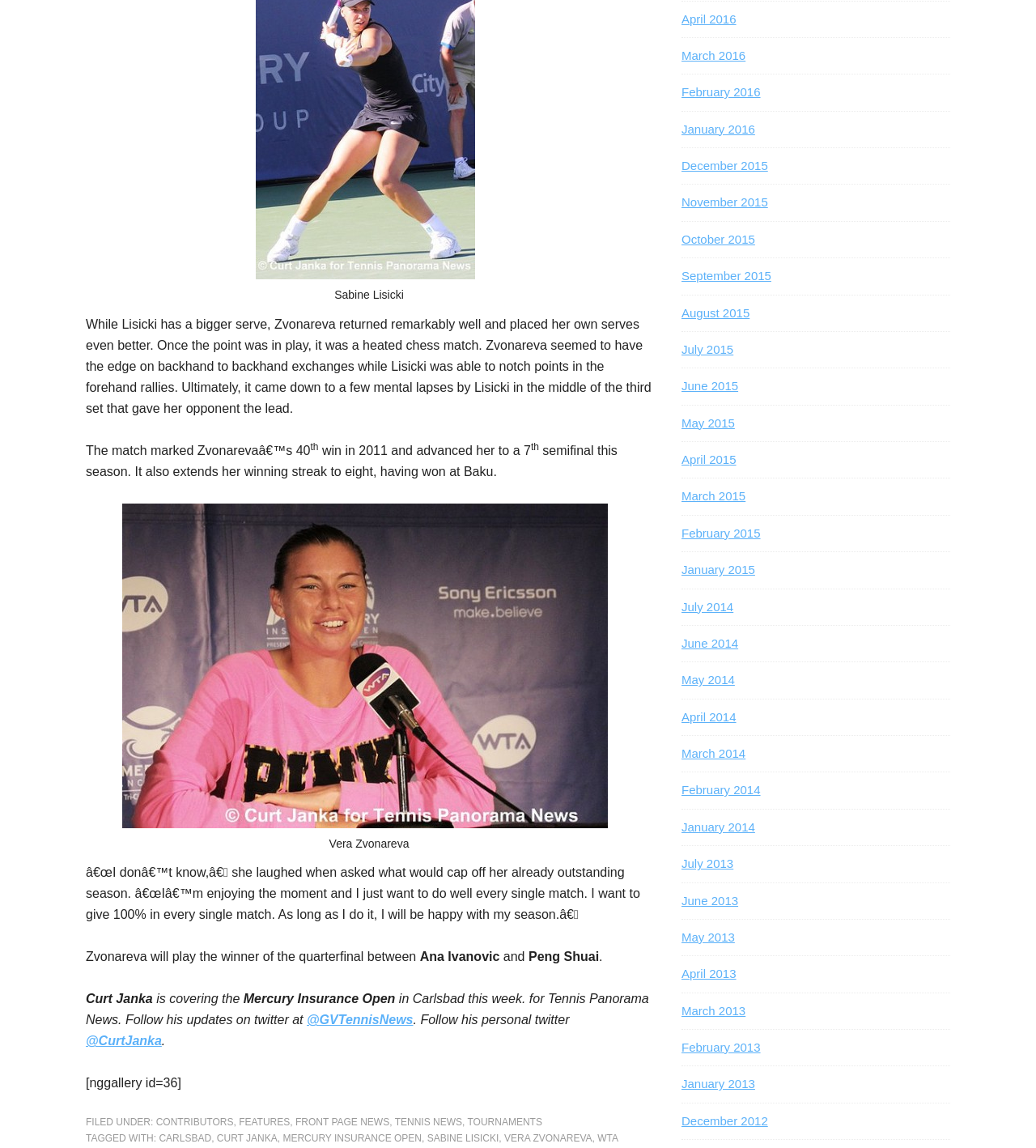Given the description "October 2015", provide the bounding box coordinates of the corresponding UI element.

[0.658, 0.202, 0.729, 0.214]